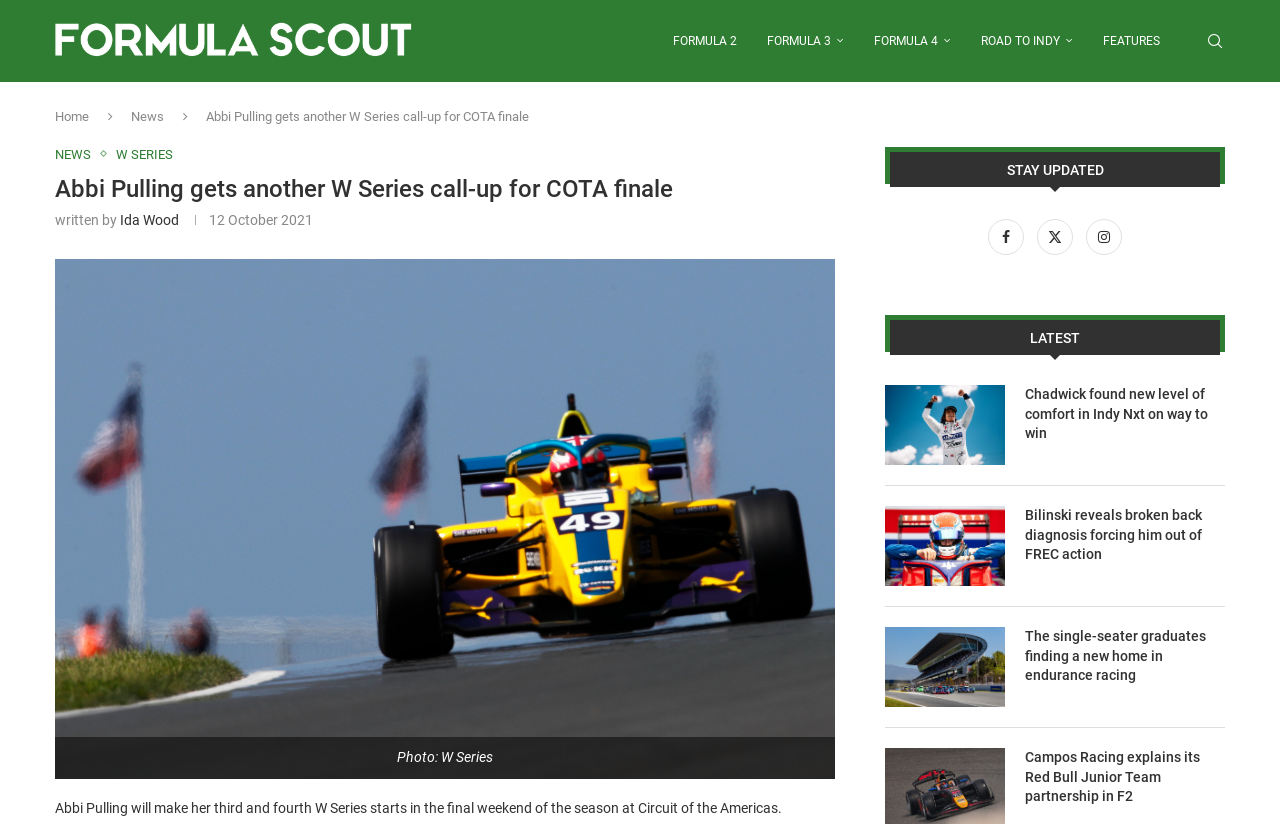Specify the bounding box coordinates of the area to click in order to execute this command: 'Follow Formula Scout on Facebook'. The coordinates should consist of four float numbers ranging from 0 to 1, and should be formatted as [left, top, right, bottom].

[0.768, 0.278, 0.806, 0.297]